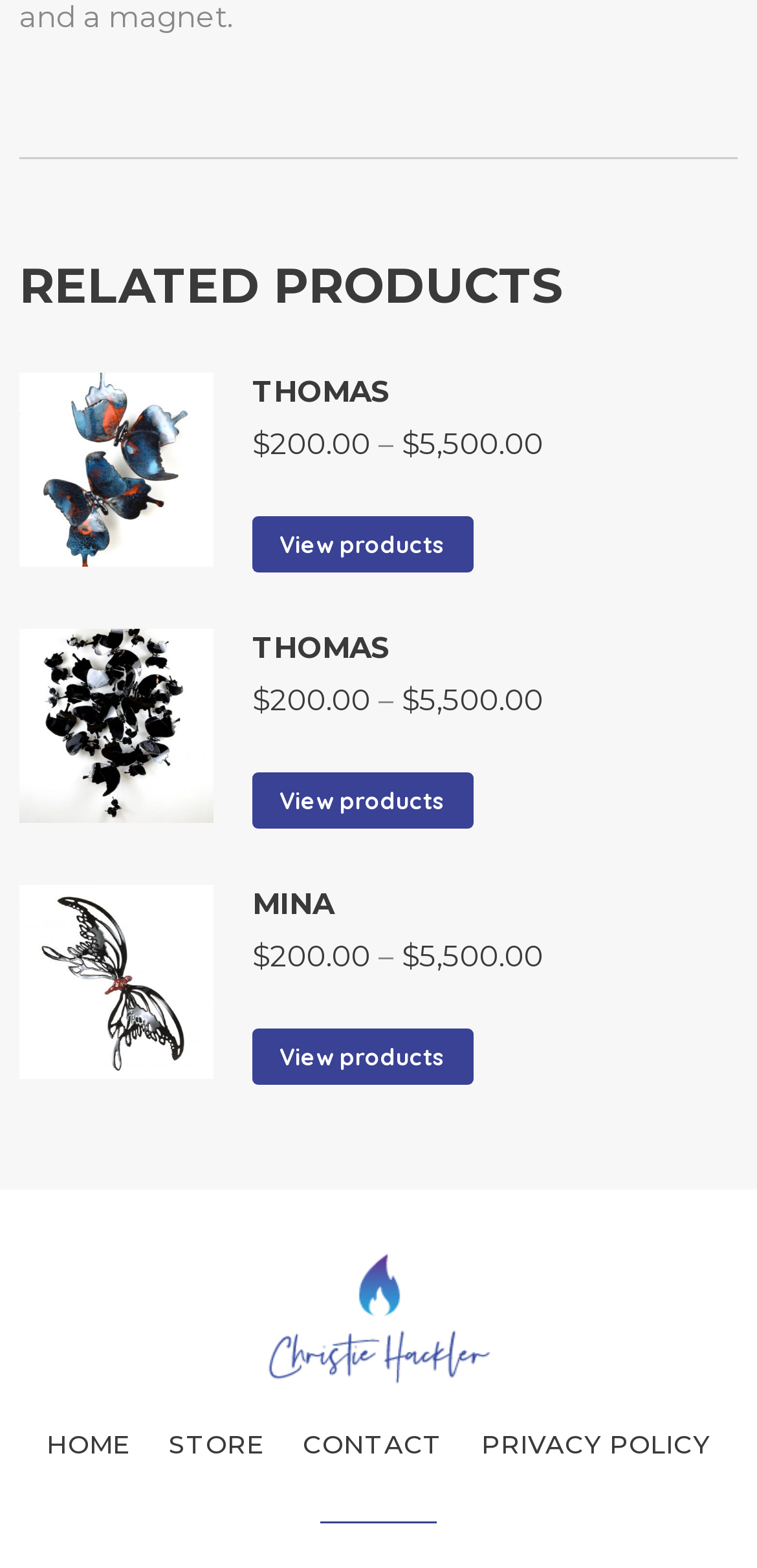Identify the bounding box for the UI element that is described as follows: "Mina".

[0.333, 0.565, 0.718, 0.589]